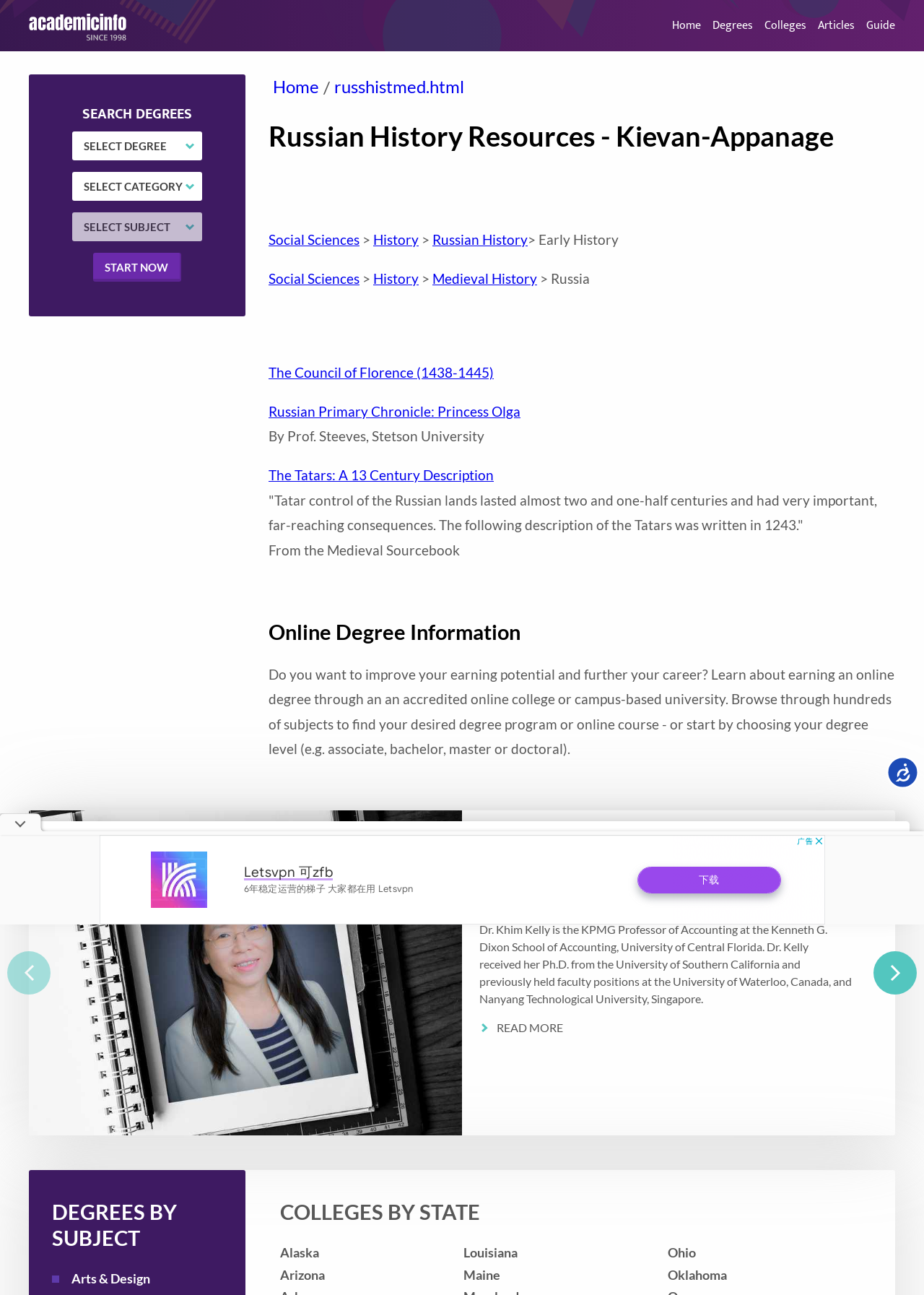What is the 'EDUCATOR IN FOCUS' section about?
Utilize the image to construct a detailed and well-explained answer.

The 'EDUCATOR IN FOCUS' section appears to be a profile or feature on Dr. Khim Kelly, a professor of accounting at the University of Central Florida. The section includes a brief biography and a link to read more about Dr. Kelly.